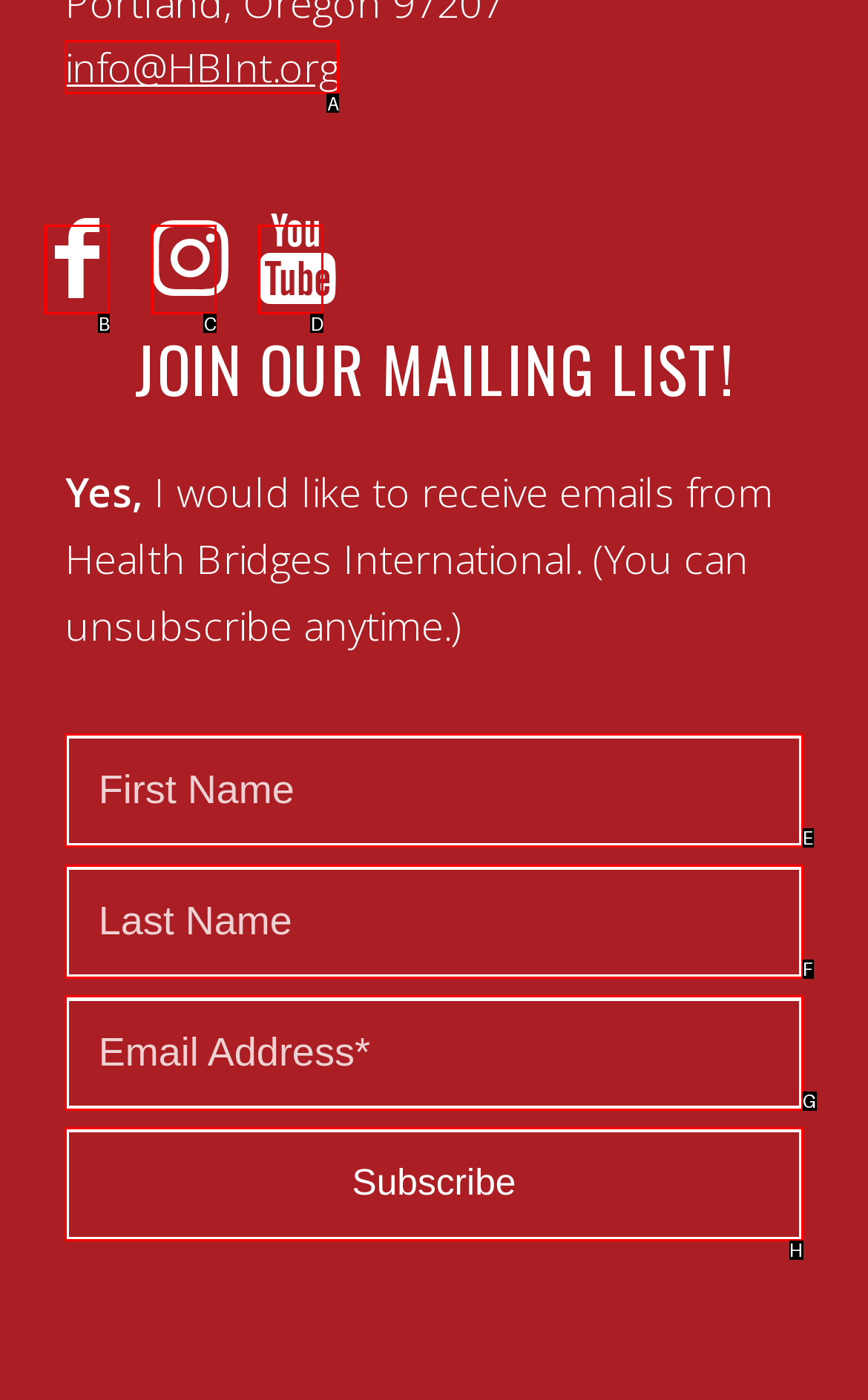Decide which HTML element to click to complete the task: Enter email address Provide the letter of the appropriate option.

G